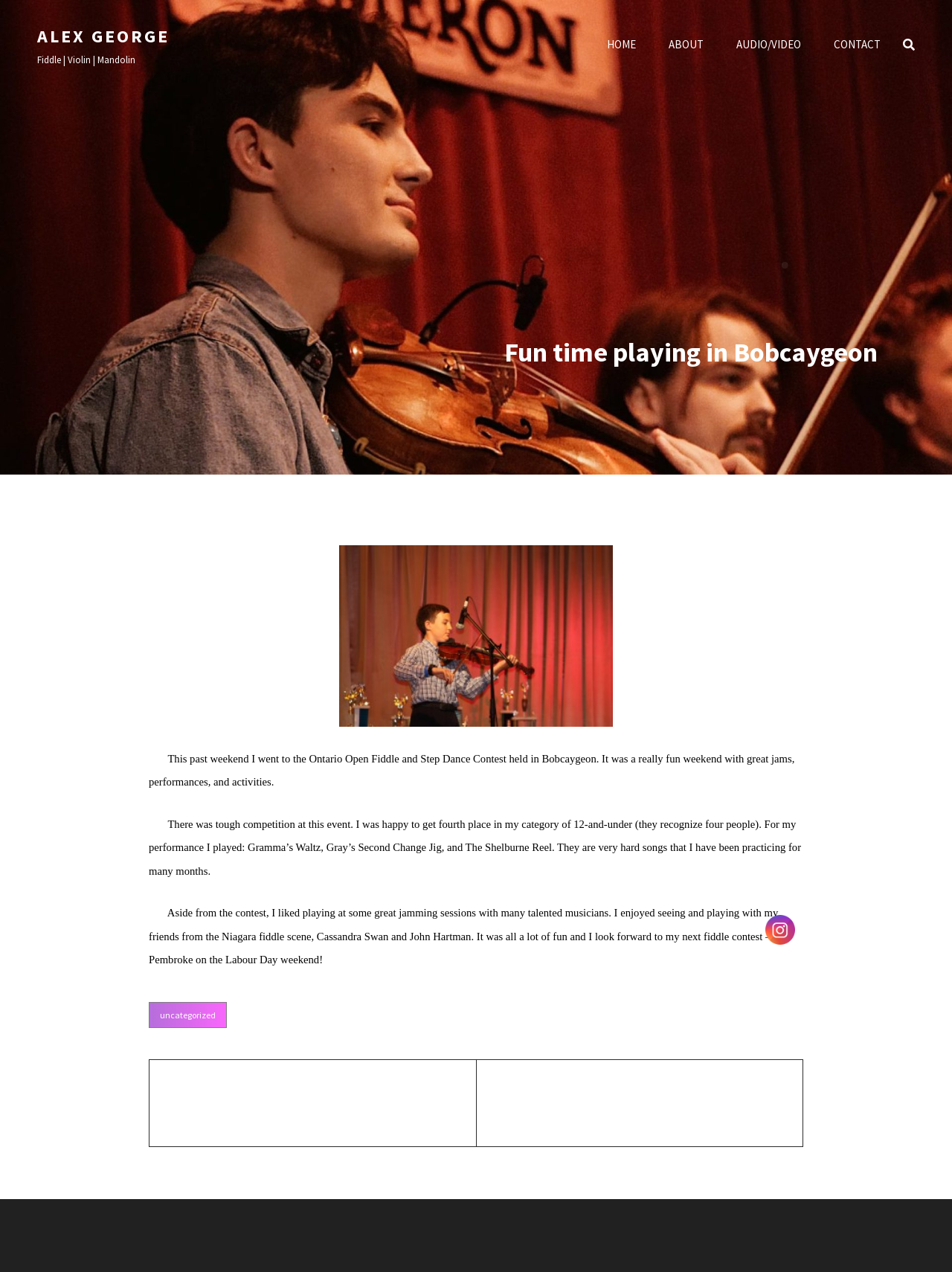What is the event mentioned in the article?
Using the visual information, respond with a single word or phrase.

Ontario Open Fiddle and Step Dance Contest